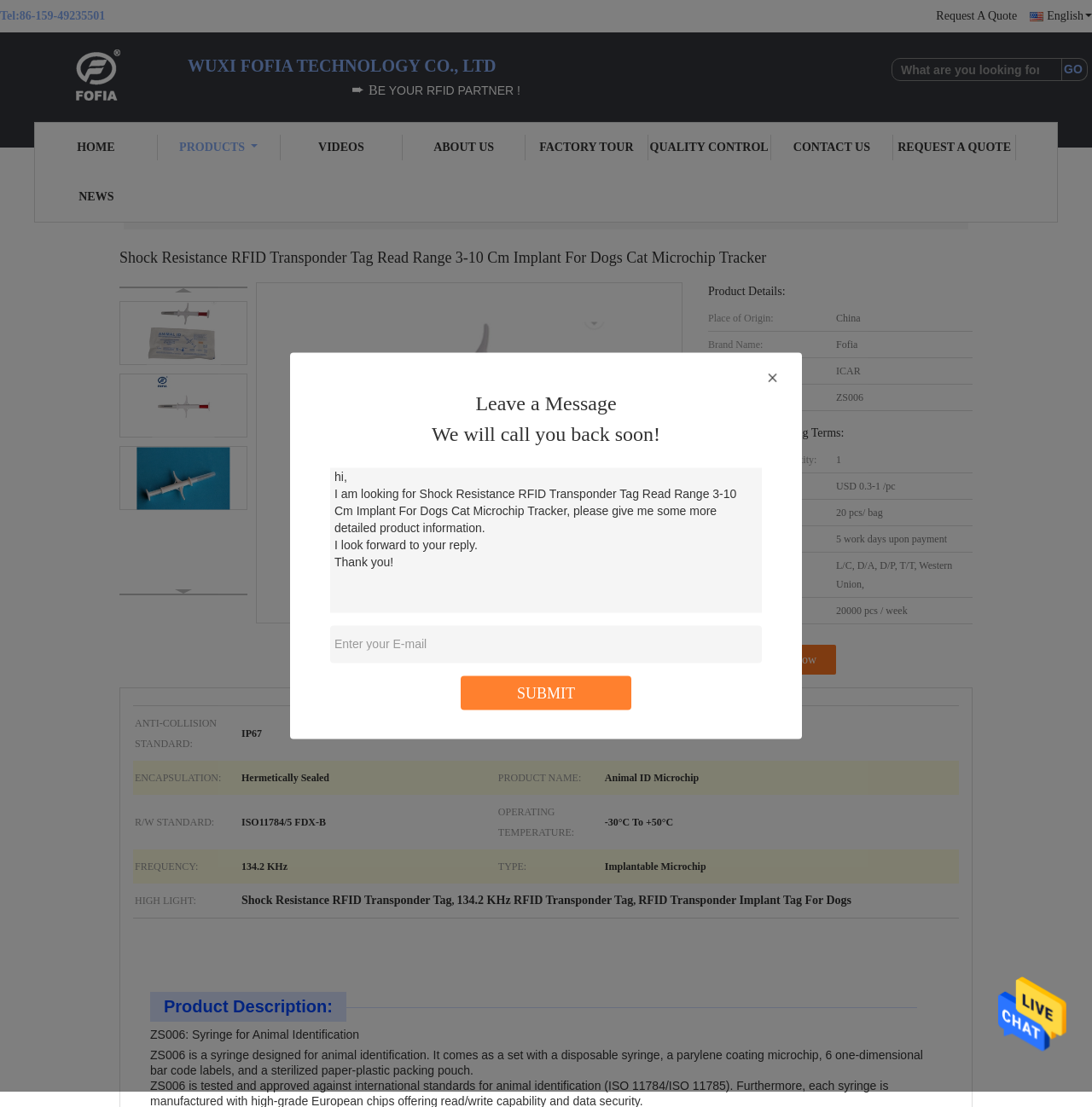Show me the bounding box coordinates of the clickable region to achieve the task as per the instruction: "Search for products".

[0.816, 0.052, 0.973, 0.073]